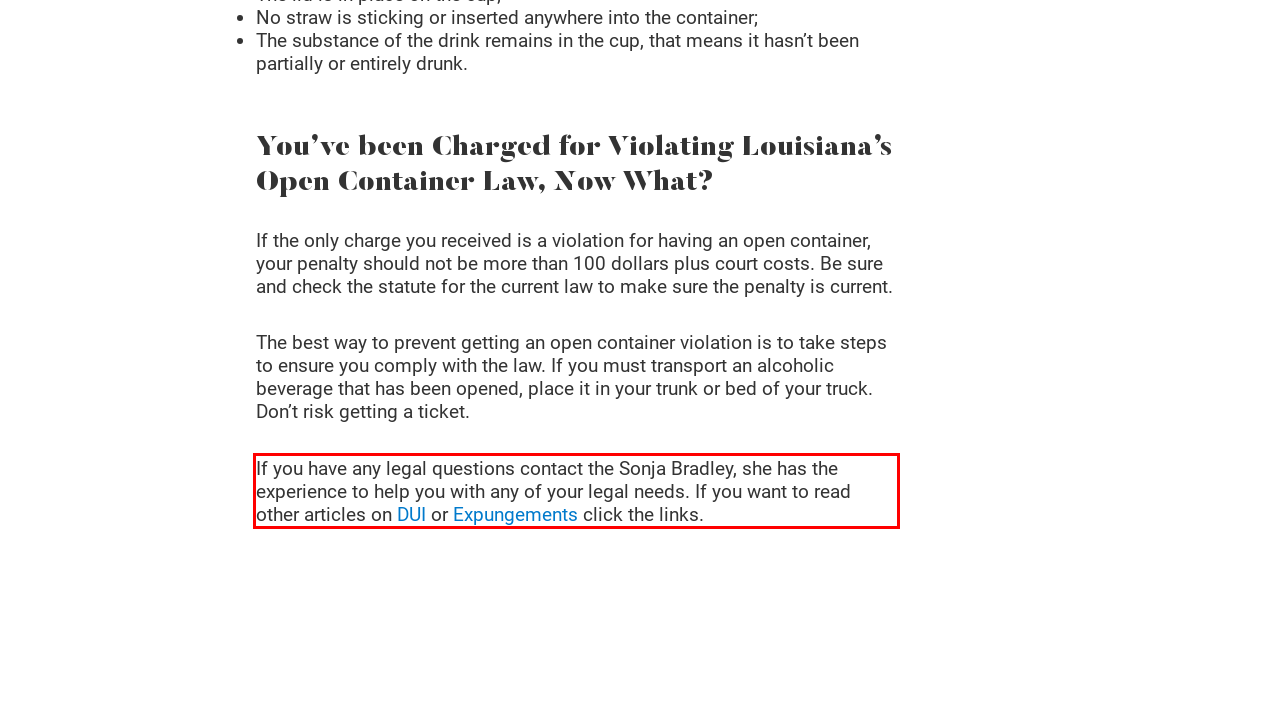You have a screenshot of a webpage where a UI element is enclosed in a red rectangle. Perform OCR to capture the text inside this red rectangle.

If you have any legal questions contact the Sonja Bradley, she has the experience to help you with any of your legal needs. If you want to read other articles on DUI or Expungements click the links.